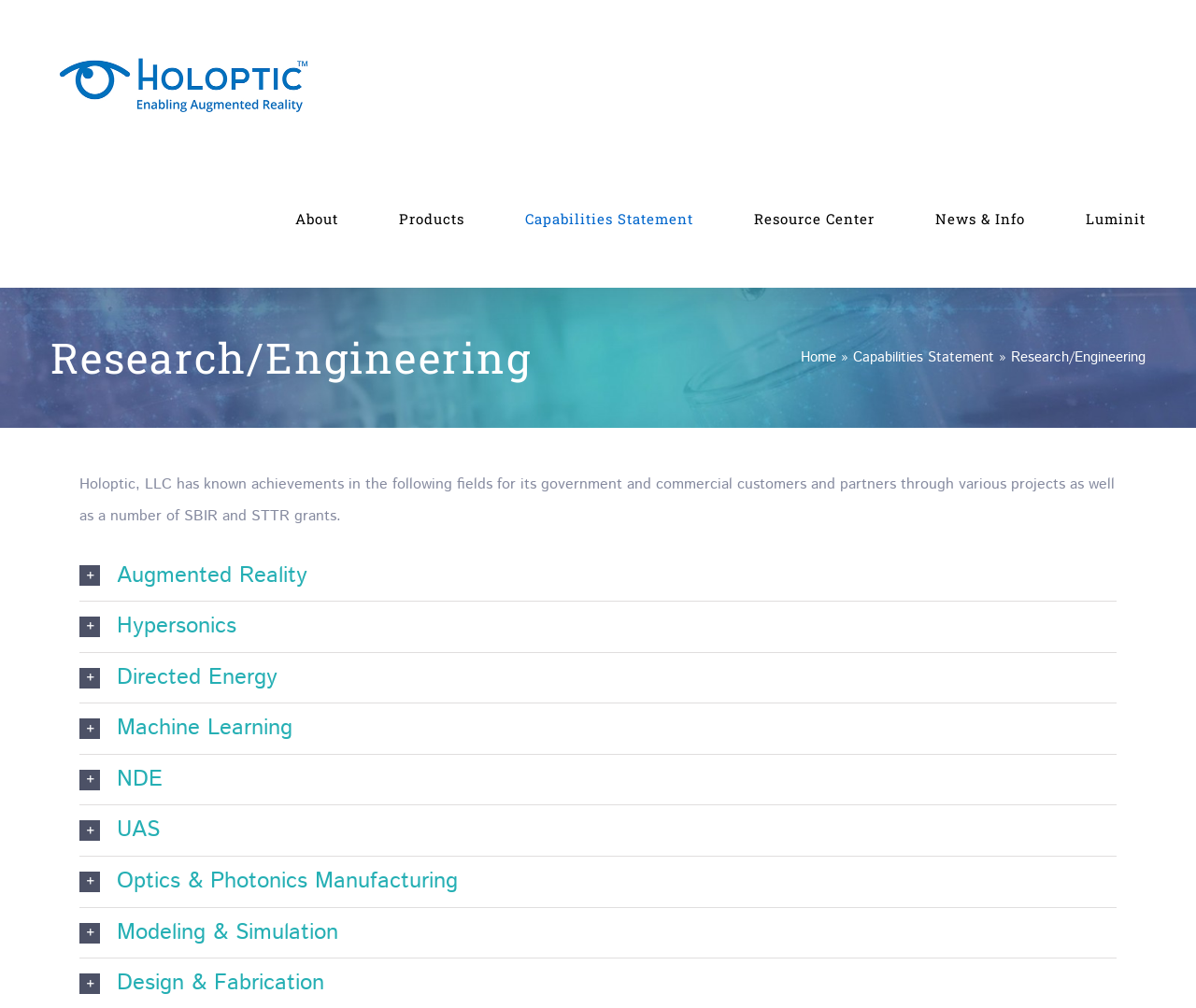Find the bounding box coordinates of the clickable region needed to perform the following instruction: "Click on the Holoptic Logo". The coordinates should be provided as four float numbers between 0 and 1, i.e., [left, top, right, bottom].

[0.042, 0.037, 0.277, 0.13]